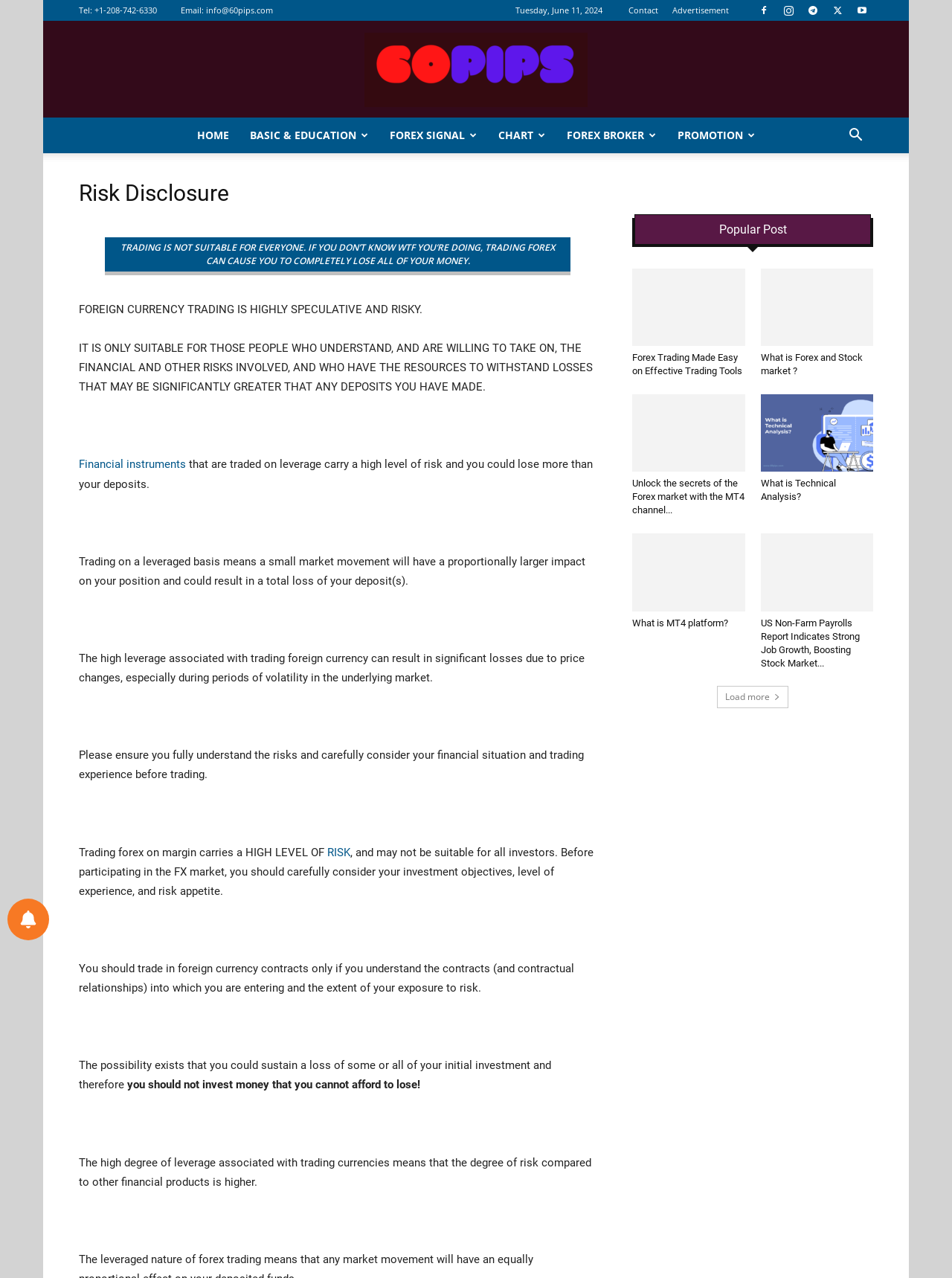What type of analysis is discussed in the popular post?
Could you give a comprehensive explanation in response to this question?

I found the type of analysis discussed in the popular post by looking at the link elements with the text 'usdjpy technical analysis' and 'What is Technical Analysis?', which suggests that technical analysis is a topic of discussion on the website.